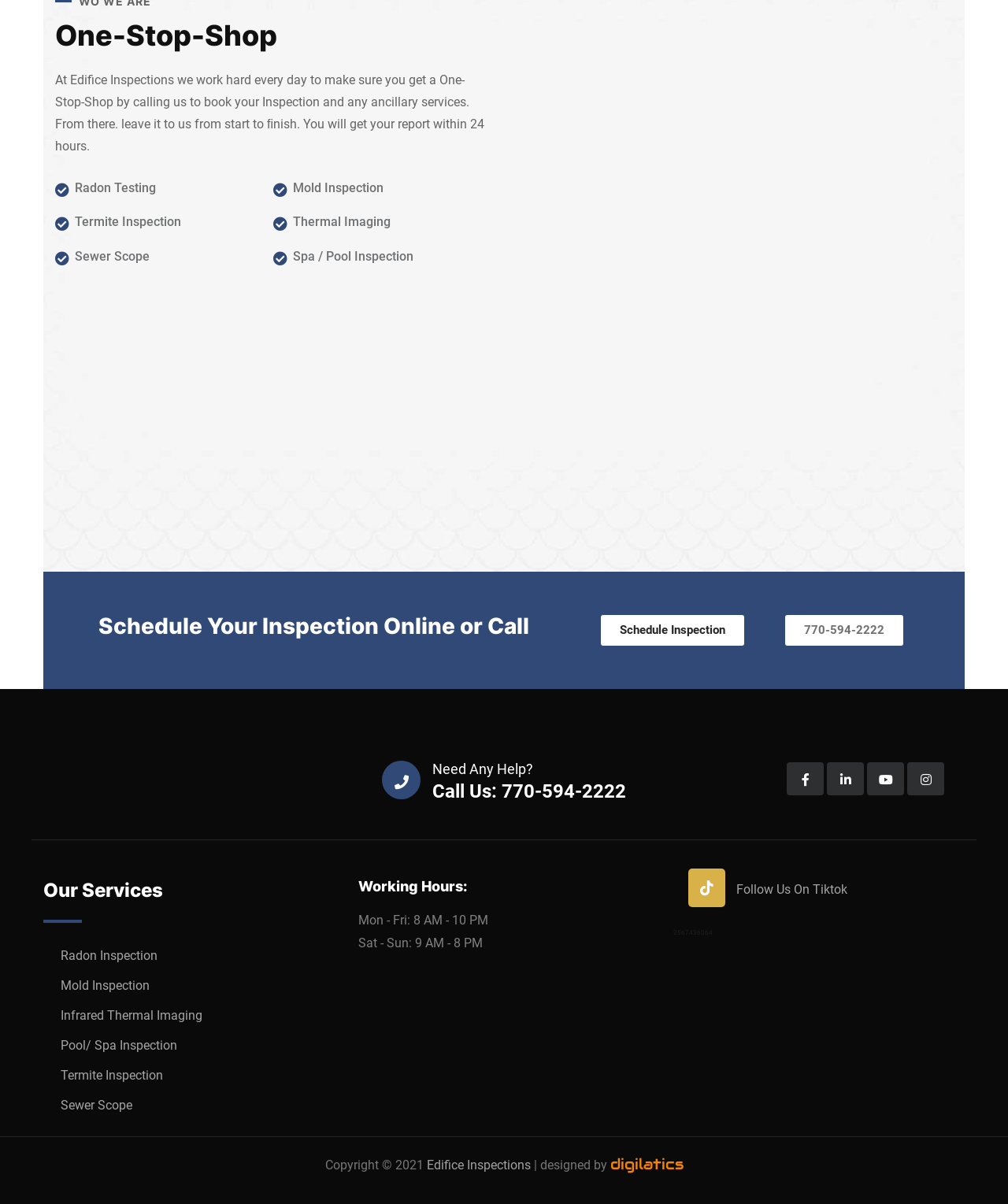What is the phone number to schedule an inspection?
Using the visual information, reply with a single word or short phrase.

770-594-2222